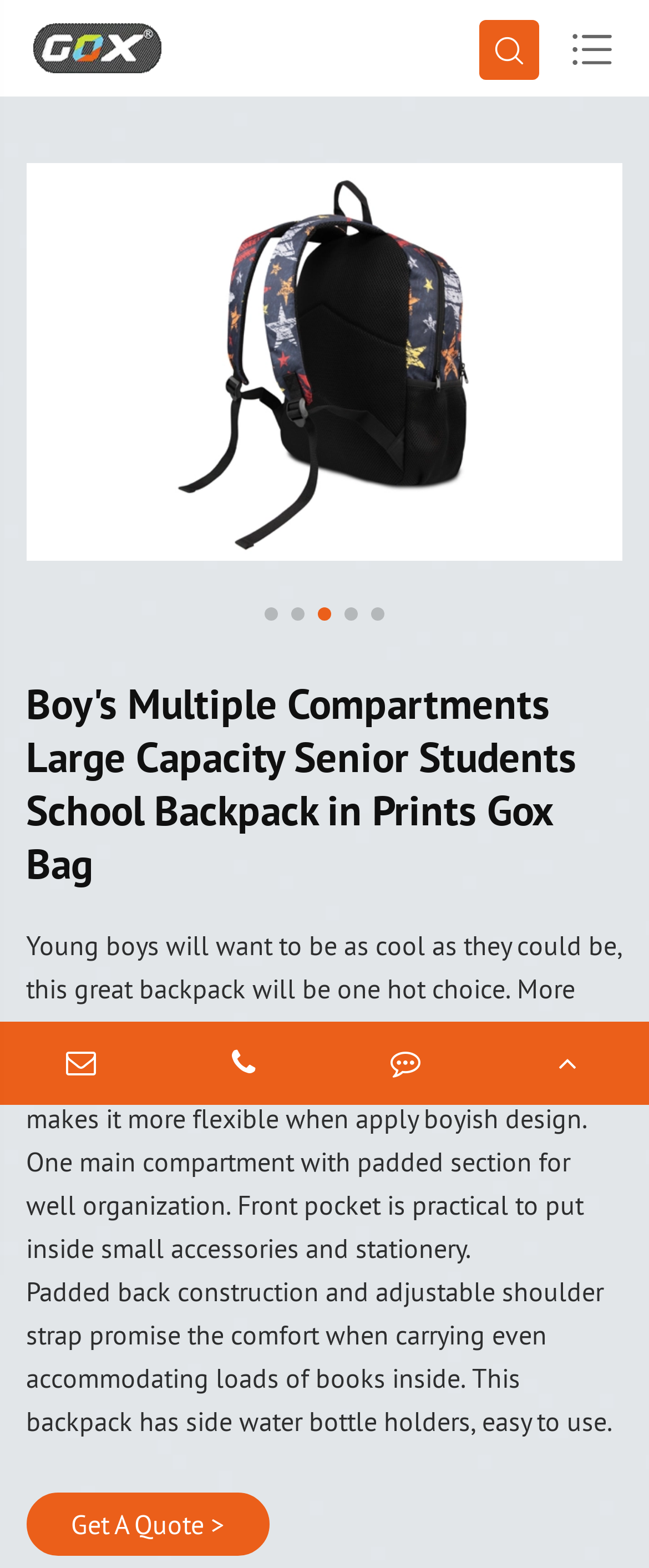What is the purpose of the front pocket?
Refer to the screenshot and respond with a concise word or phrase.

To put small accessories and stationery